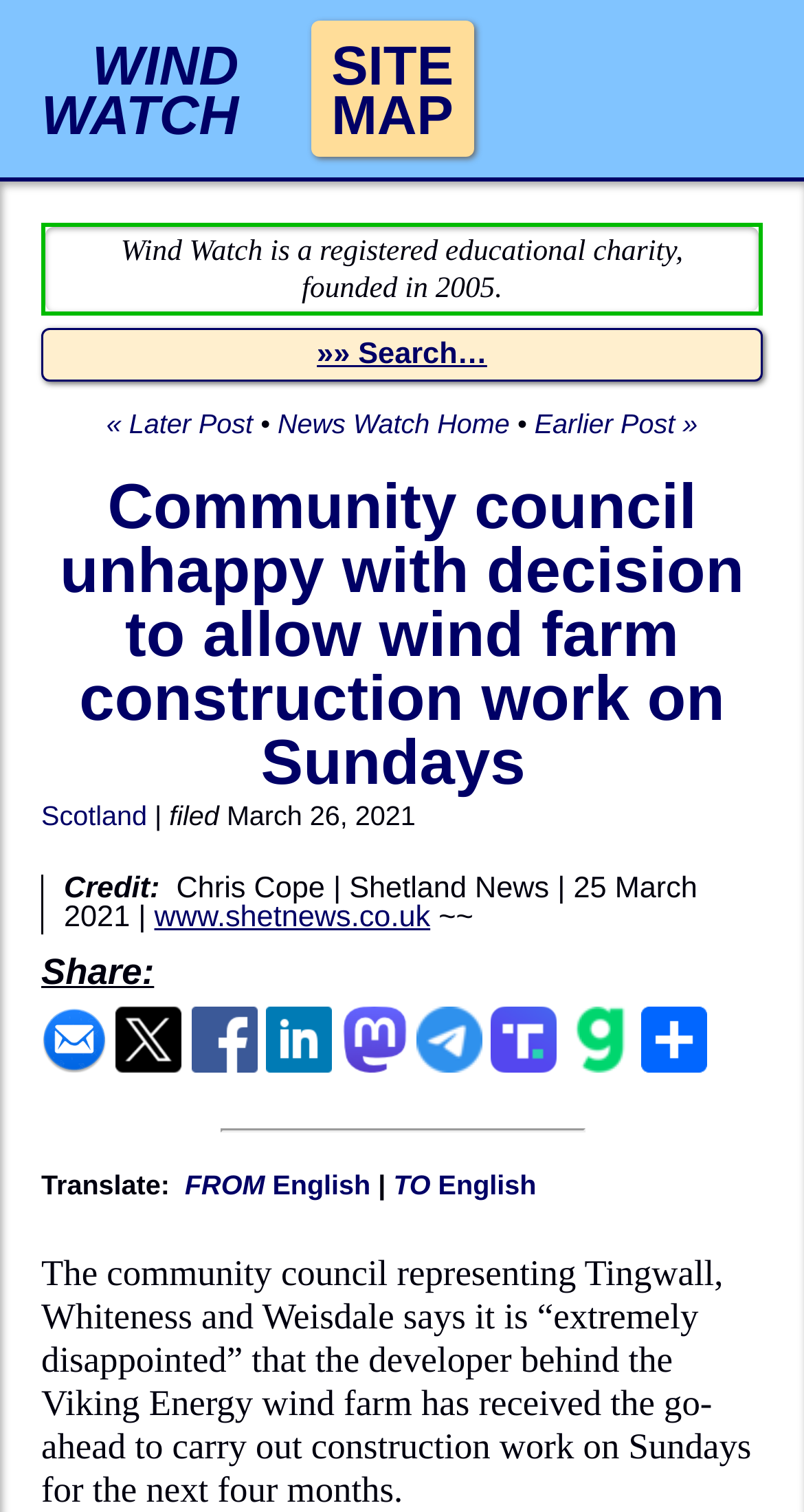Indicate the bounding box coordinates of the clickable region to achieve the following instruction: "View Terms & Conditions."

None